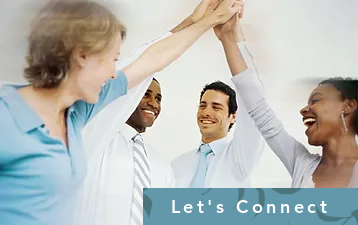Explain in detail what you see in the image.

The image features a diverse group of three individuals joyfully participating in a high-five, symbolizing teamwork and collaboration. Their bright expressions convey a sense of unity and enthusiasm. The photograph exudes a professional yet friendly atmosphere, inviting viewers to engage and connect. At the bottom right corner is a banner with the text "Let's Connect," emphasizing the importance of building relationships and fostering communication within a supportive community. This representation highlights the inclusive spirit and collaborative approach of the services offered, encouraging parents, educators, and professionals to come together for the benefit of children in educational settings.